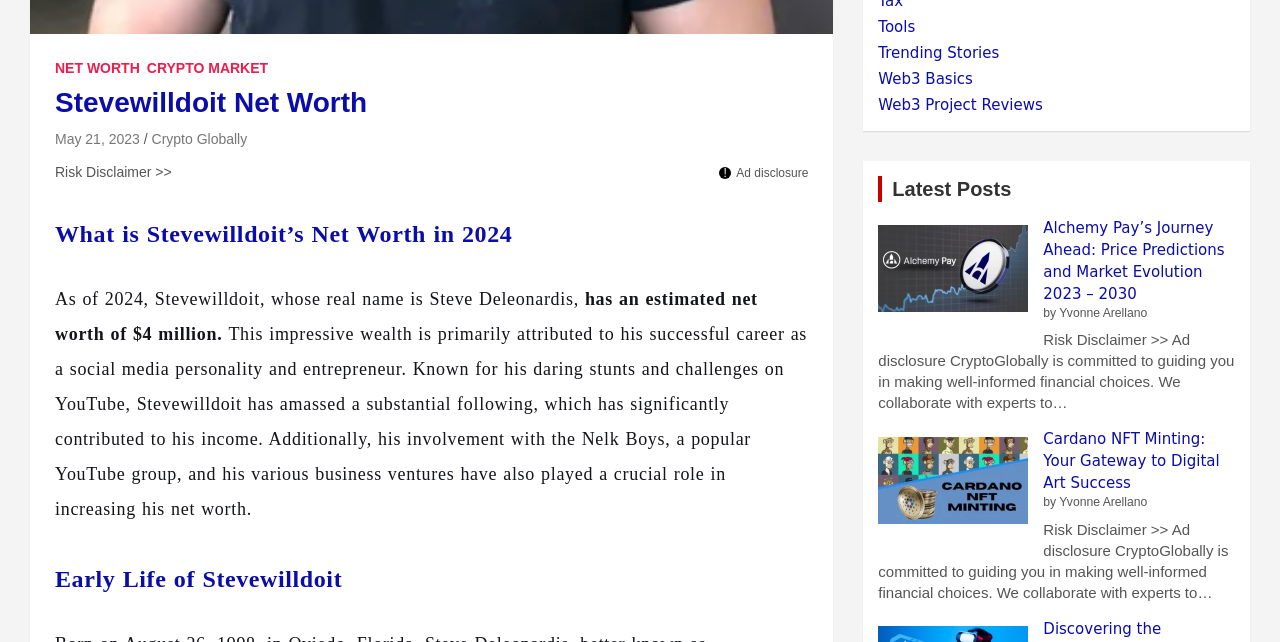Find the bounding box coordinates for the element described here: "Tools".

[0.686, 0.028, 0.715, 0.056]